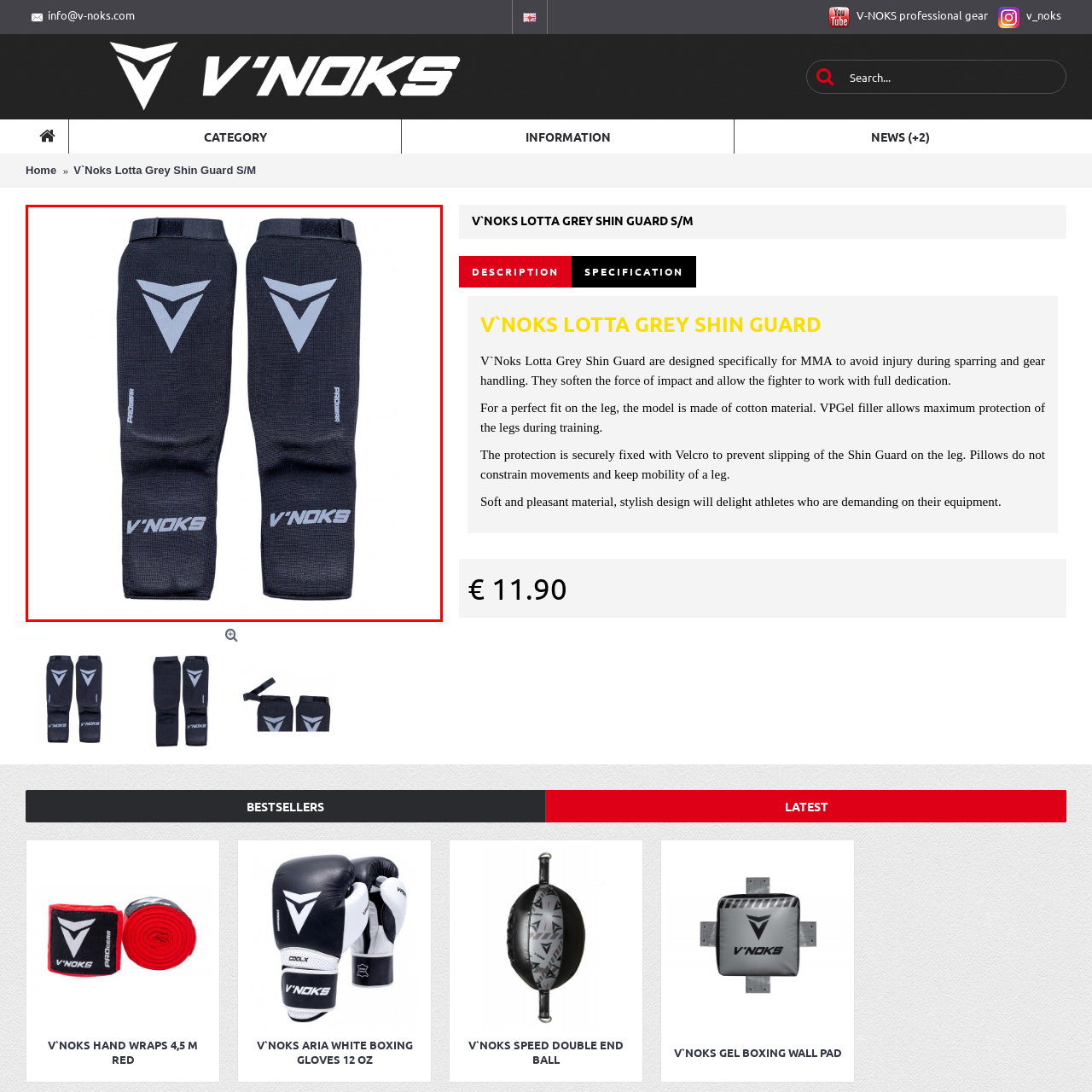Elaborate on the details of the image that is highlighted by the red boundary.

The image showcases the "V`Noks Lotta Grey Shin Guard" in a sleek and functional design, tailored specifically for martial arts and MMA training. Featuring a striking black color with a bold V`Noks logo prominently displayed, these shin guards are crafted to provide optimal protection during sparring and other gear handling activities. The construction includes high-quality cotton material and VPGel filler to effectively soften the impact force, ensuring that athletes can train with confidence and full dedication. The guards are designed to secure comfortably around the legs with Velcro straps, preventing any slipping and allowing for maximum mobility. Ideal for dedicated fighters looking for both style and safety in their training gear.